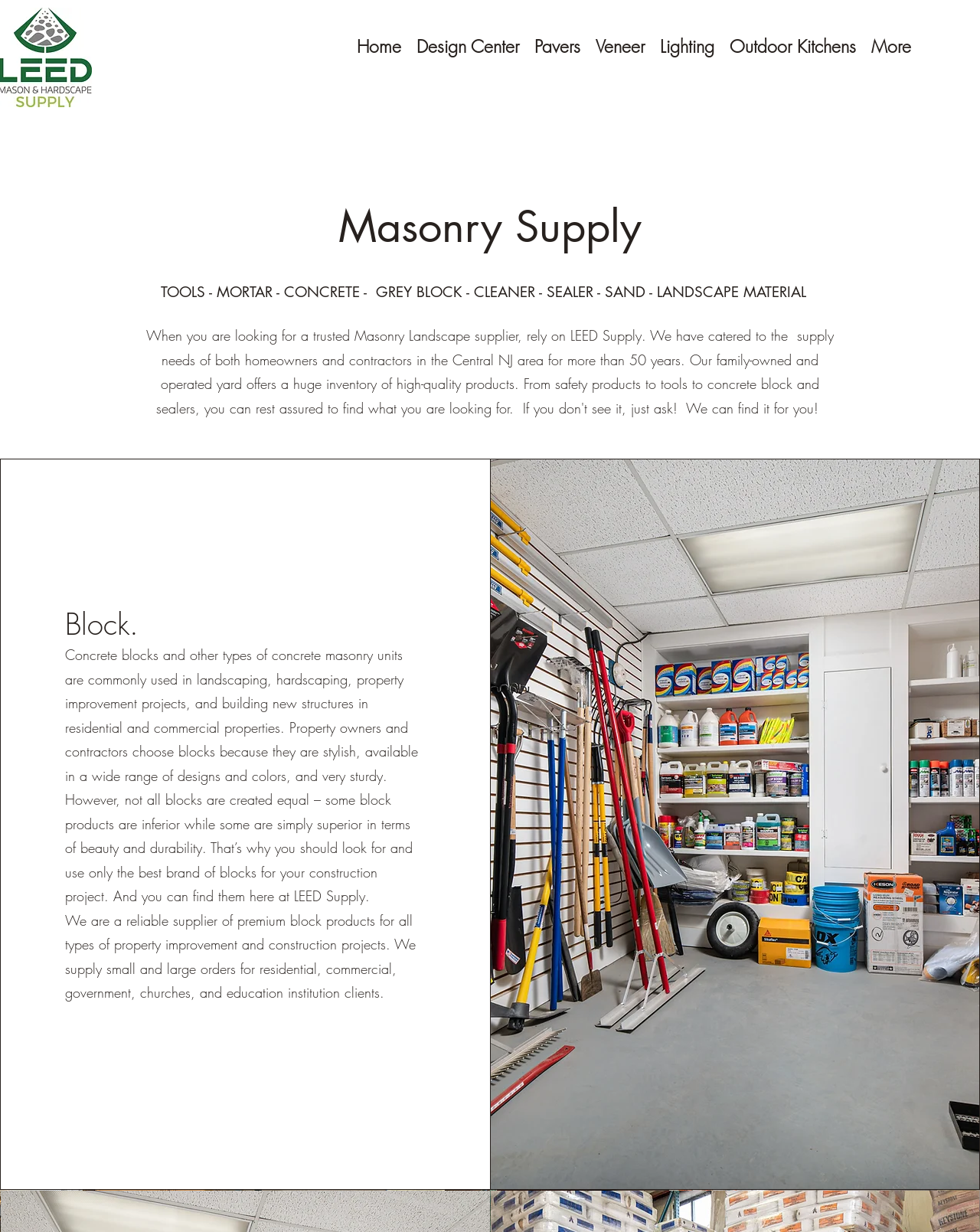Please determine the headline of the webpage and provide its content.

Masonry Supply
TOOLS - MORTAR - CONCRETE -  GREY BLOCK - CLEANER - SEALER - SAND - LANDSCAPE MATERIAL   